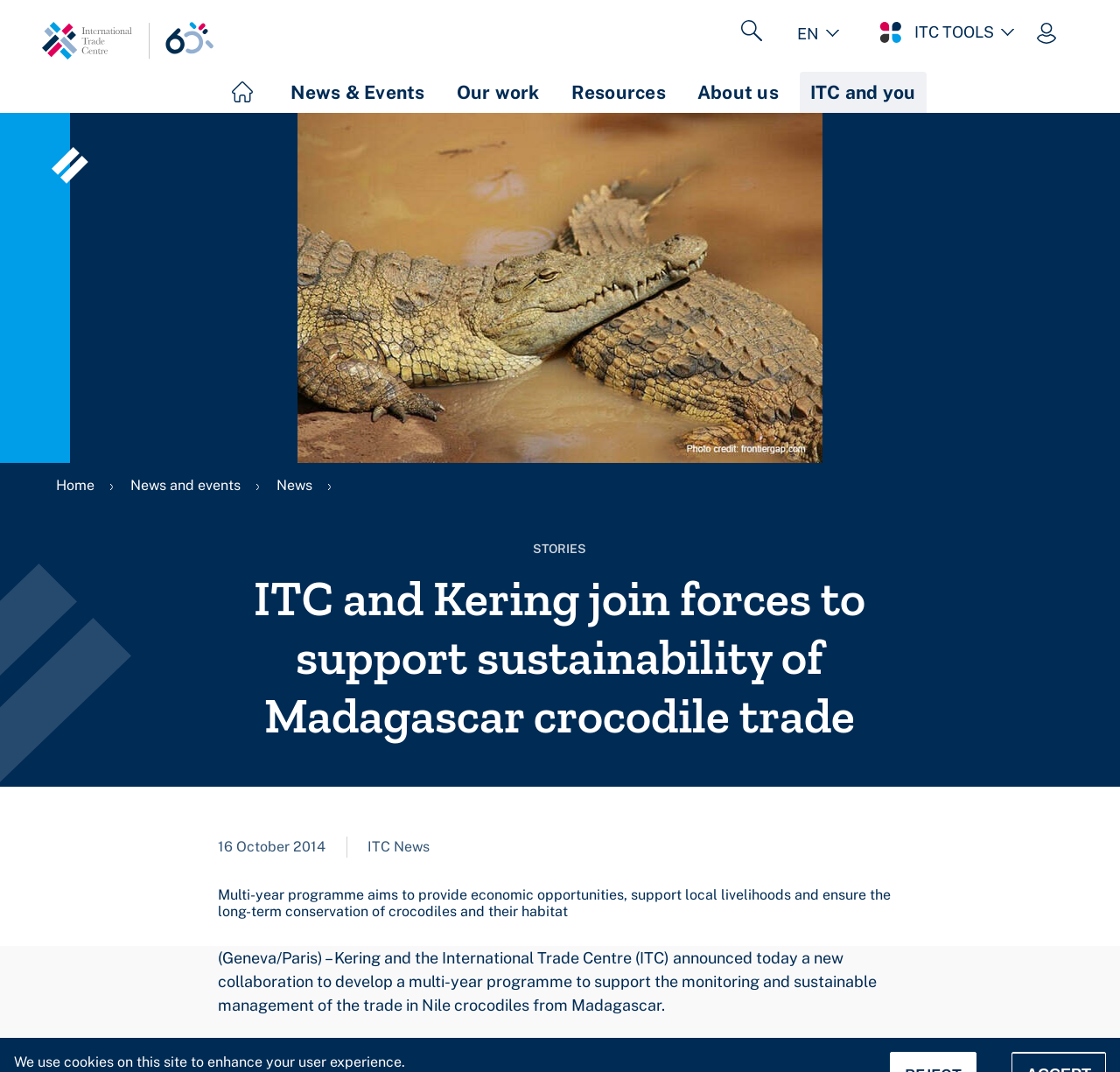What is the purpose of the programme announced by Kering and ITC?
Look at the screenshot and give a one-word or phrase answer.

Support sustainability of Madagascar crocodile trade